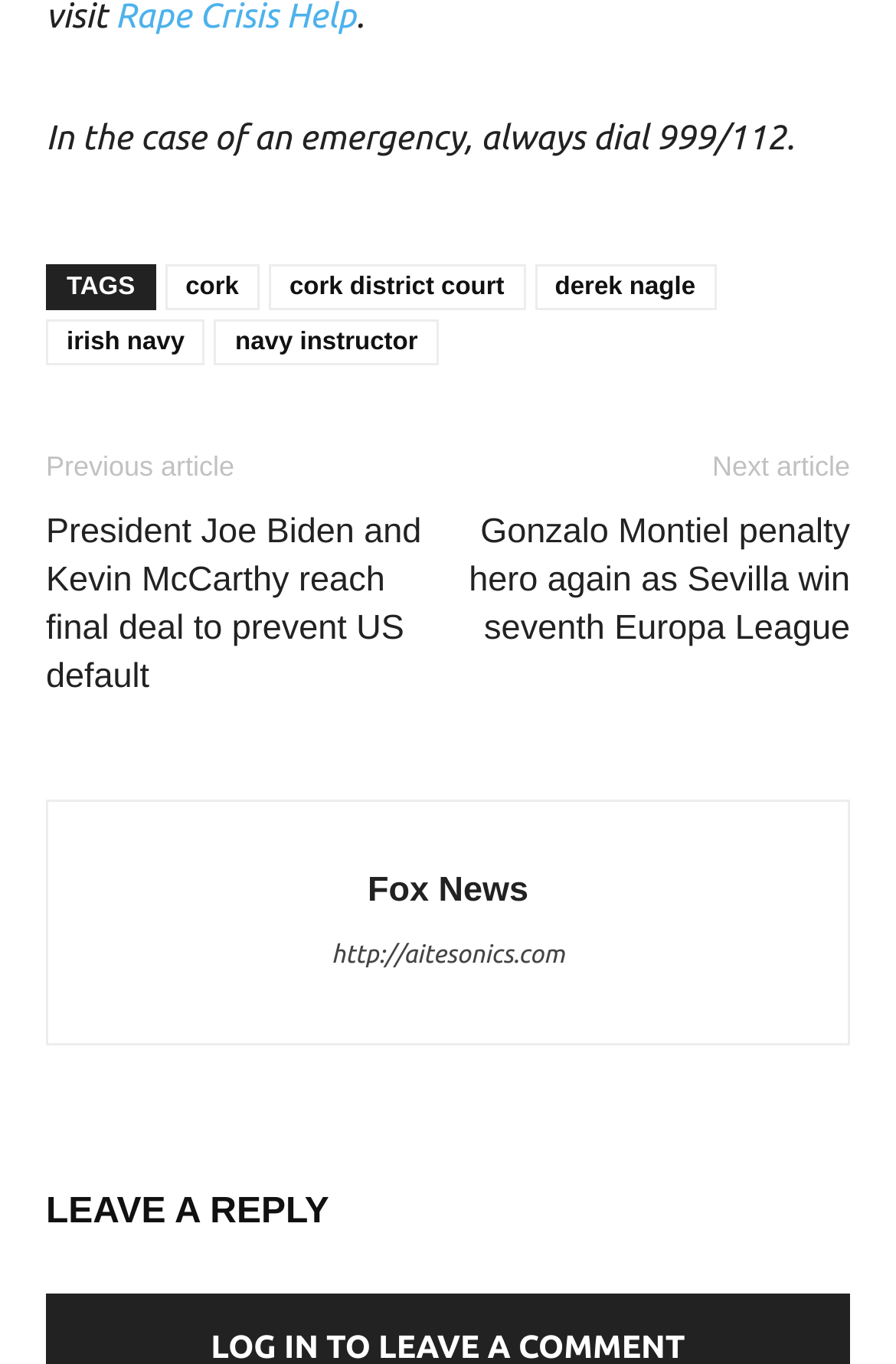Please provide the bounding box coordinates for the element that needs to be clicked to perform the instruction: "leave a reply". The coordinates must consist of four float numbers between 0 and 1, formatted as [left, top, right, bottom].

[0.051, 0.864, 0.949, 0.914]